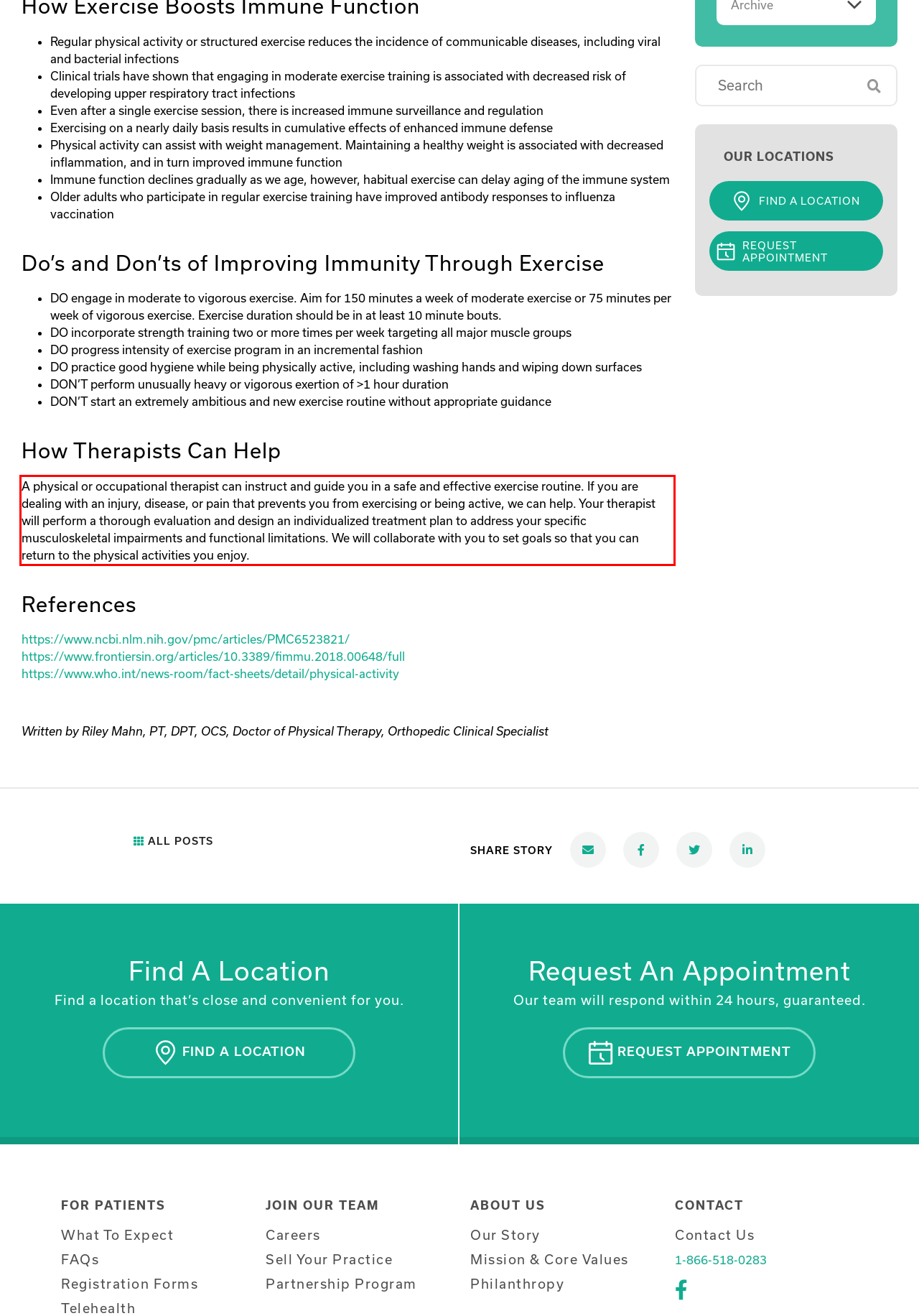Please identify the text within the red rectangular bounding box in the provided webpage screenshot.

A physical or occupational therapist can instruct and guide you in a safe and effective exercise routine. If you are dealing with an injury, disease, or pain that prevents you from exercising or being active, we can help. Your therapist will perform a thorough evaluation and design an individualized treatment plan to address your specific musculoskeletal impairments and functional limitations. We will collaborate with you to set goals so that you can return to the physical activities you enjoy.